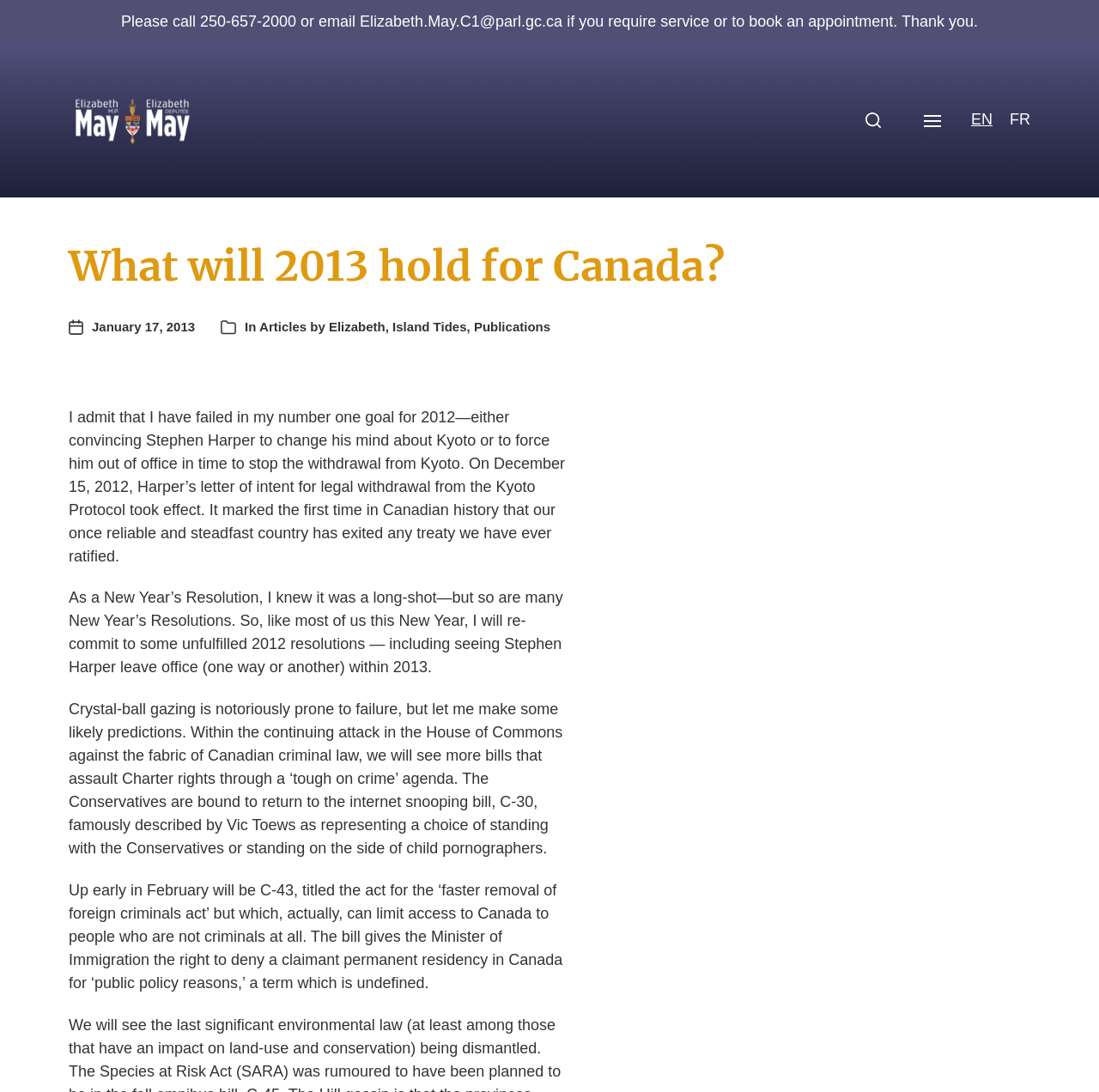Using the webpage screenshot, find the UI element described by Island Tides. Provide the bounding box coordinates in the format (top-left x, top-left y, bottom-right x, bottom-right y), ensuring all values are floating point numbers between 0 and 1.

[0.357, 0.292, 0.425, 0.306]